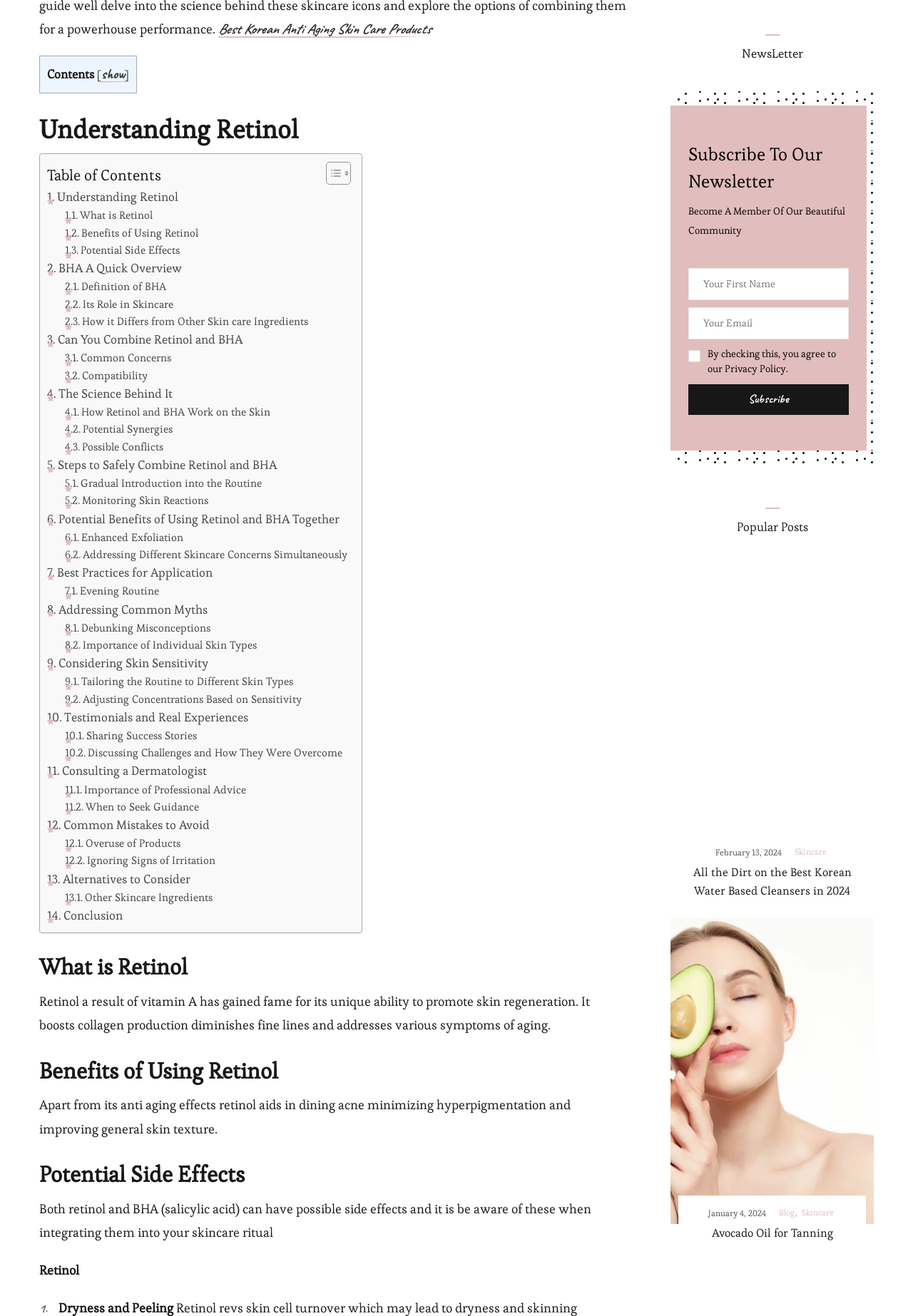Find the bounding box coordinates of the area to click in order to follow the instruction: "Listen to the podcast episode '085: Rob Sass, Editor for Hagerty Collector Car Magazine and Author'".

None